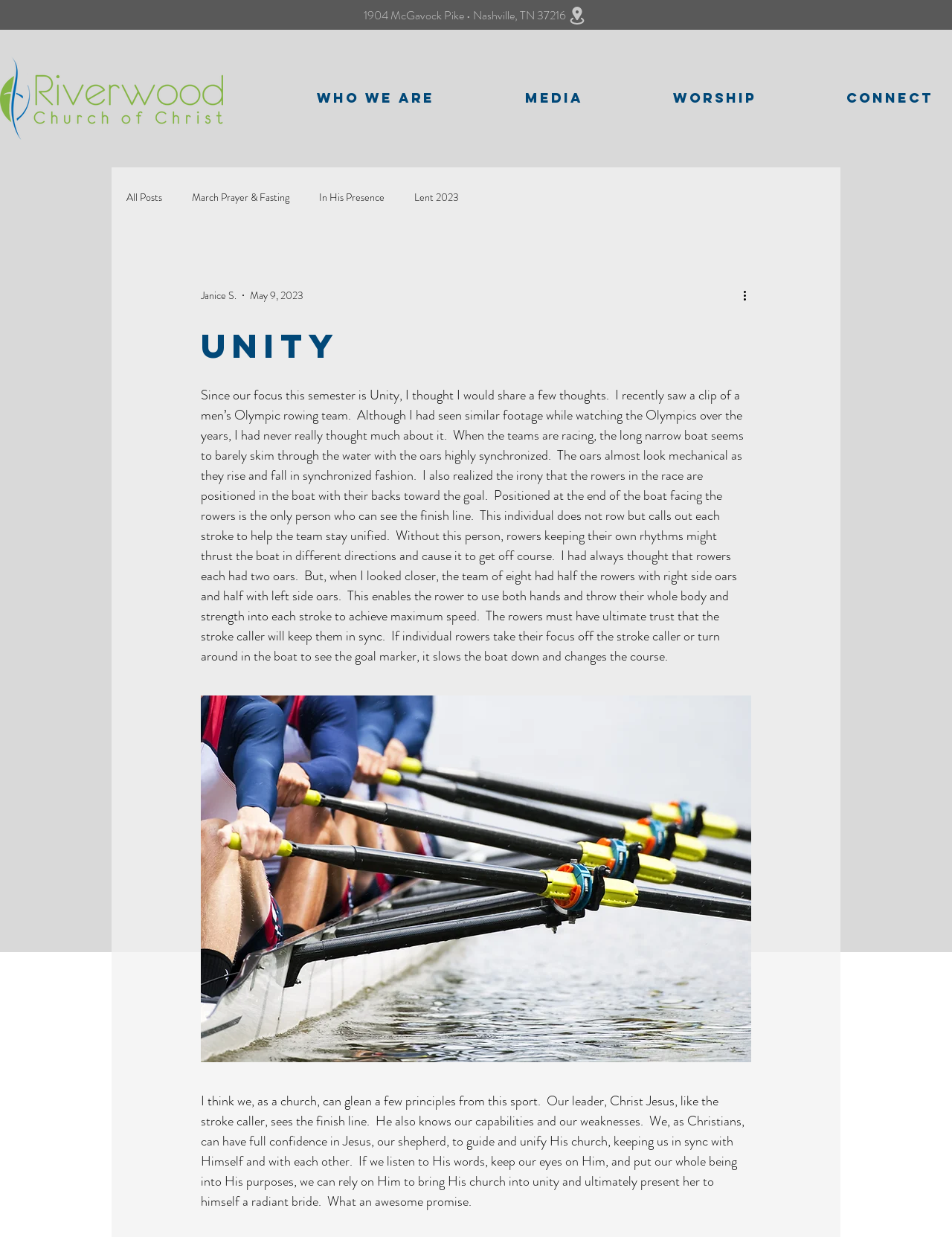Explain the features and main sections of the webpage comprehensively.

The webpage appears to be a blog post from a church website, specifically Riverwood Church of Christ. At the top left corner, there is a logo of the church, which is an image of "Riverwood Church of Christ Logo". Below the logo, there are three horizontal tabs labeled "WHO WE ARE", "MEDIA", and "WORSHIP". 

On the top right corner, there is a link with the address "1904 McGavock Pike • Nashville, TN 37216". 

The main content of the webpage is a blog post titled "Unity". The post is divided into two paragraphs. The first paragraph describes the author's observation of a men's Olympic rowing team and how the team works together in unity to achieve their goal. The second paragraph draws parallels between the rowing team and the church, emphasizing the importance of unity and trust in Jesus Christ as the leader.

To the left of the blog post, there is a navigation menu labeled "blog" with several links to other blog posts, including "All Posts", "March Prayer & Fasting", "In His Presence", and "Lent 2023". Below the navigation menu, there is a link to a post by "Janice S." with a date "May 9, 2023". 

At the bottom of the page, there is a button labeled "More actions" with an image of three horizontal lines.